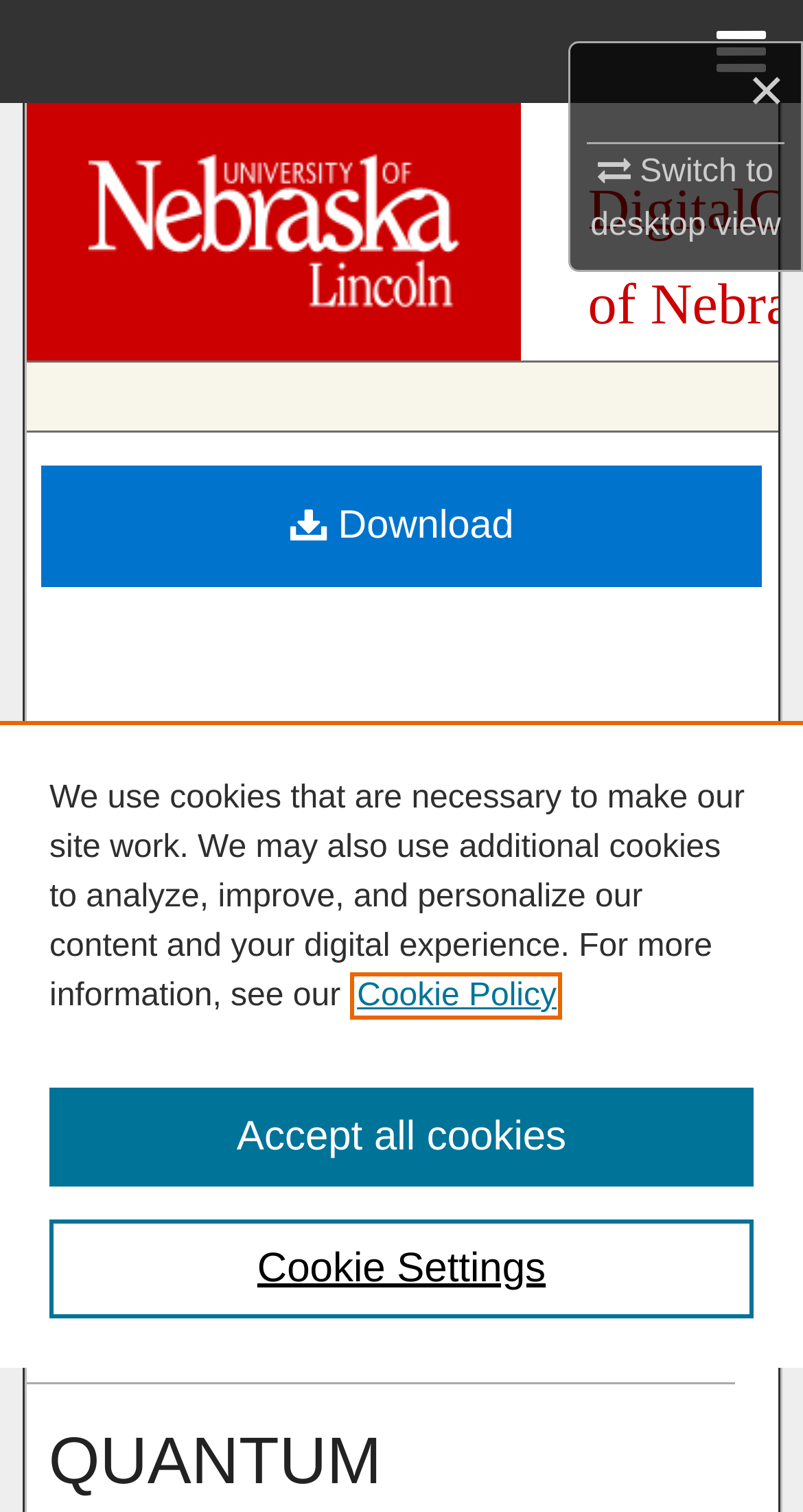Determine the main heading text of the webpage.

DigitalCommons@University of Nebraska - Lincoln